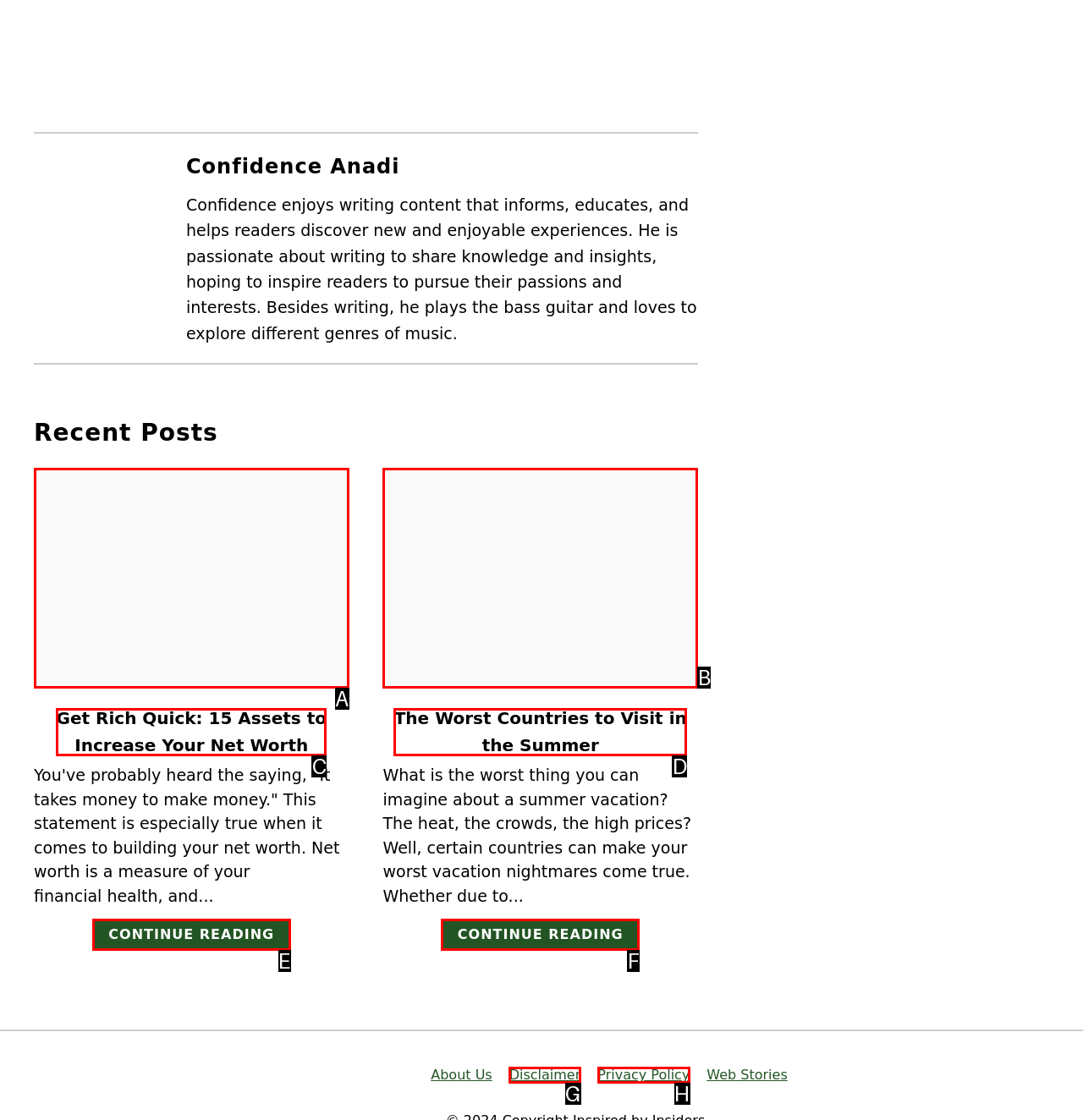Determine which HTML element best fits the description: Disclaimer
Answer directly with the letter of the matching option from the available choices.

G